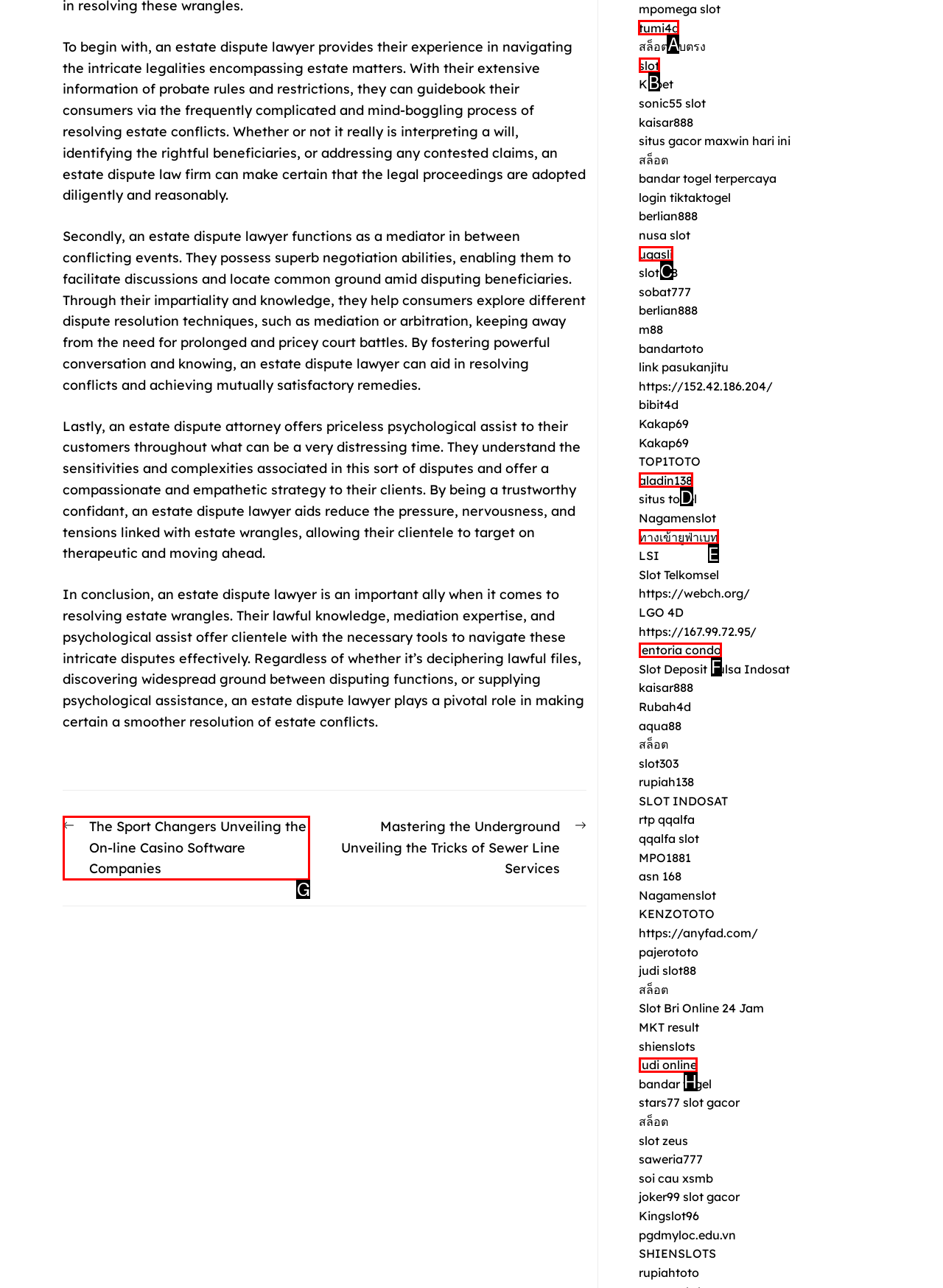Identify the HTML element I need to click to complete this task: Go to 'tumi4d' Provide the option's letter from the available choices.

A